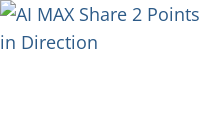What is the broader context of the image?
Use the image to give a comprehensive and detailed response to the question.

According to the caption, the image is positioned within a broader context of tips and tricks for using AI MAX Tools, which suggests that the image is part of a larger discussion on innovative methods in design and aims to inform users about practical applications in their workflows.